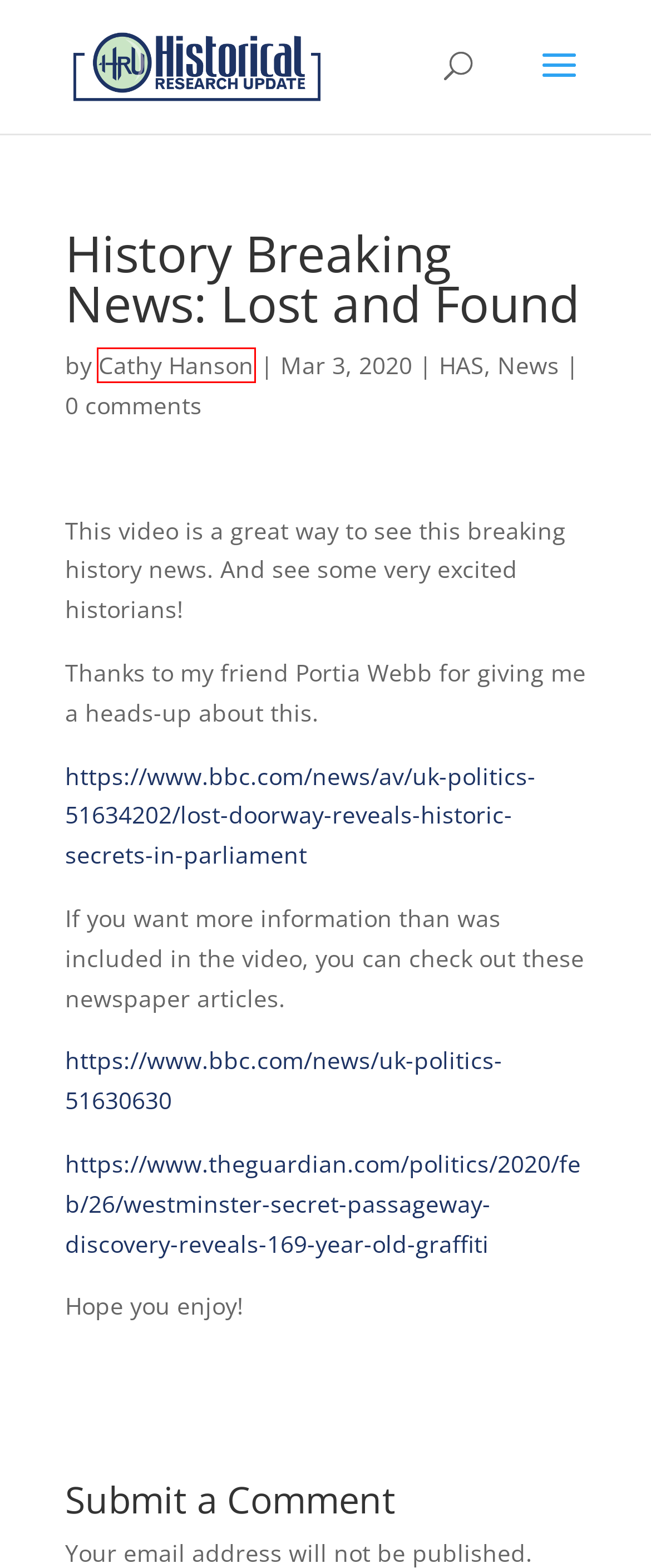You are given a screenshot of a webpage with a red rectangle bounding box around a UI element. Select the webpage description that best matches the new webpage after clicking the element in the bounding box. Here are the candidates:
A. Historical Research Update
B. Do You Have Stories About Party Line Telephone Service? | Historical Research Update
C. News | Historical Research Update
D. Bonnie and Grandpa? | Historical Research Update
E. HAS | Historical Research Update
F. Cathy Hanson | Historical Research Update
G. Sharing Music (Old Music is History) | Historical Research Update
H. Historical Research Update | Fascinating stuff you didn't know you wanted to know

F